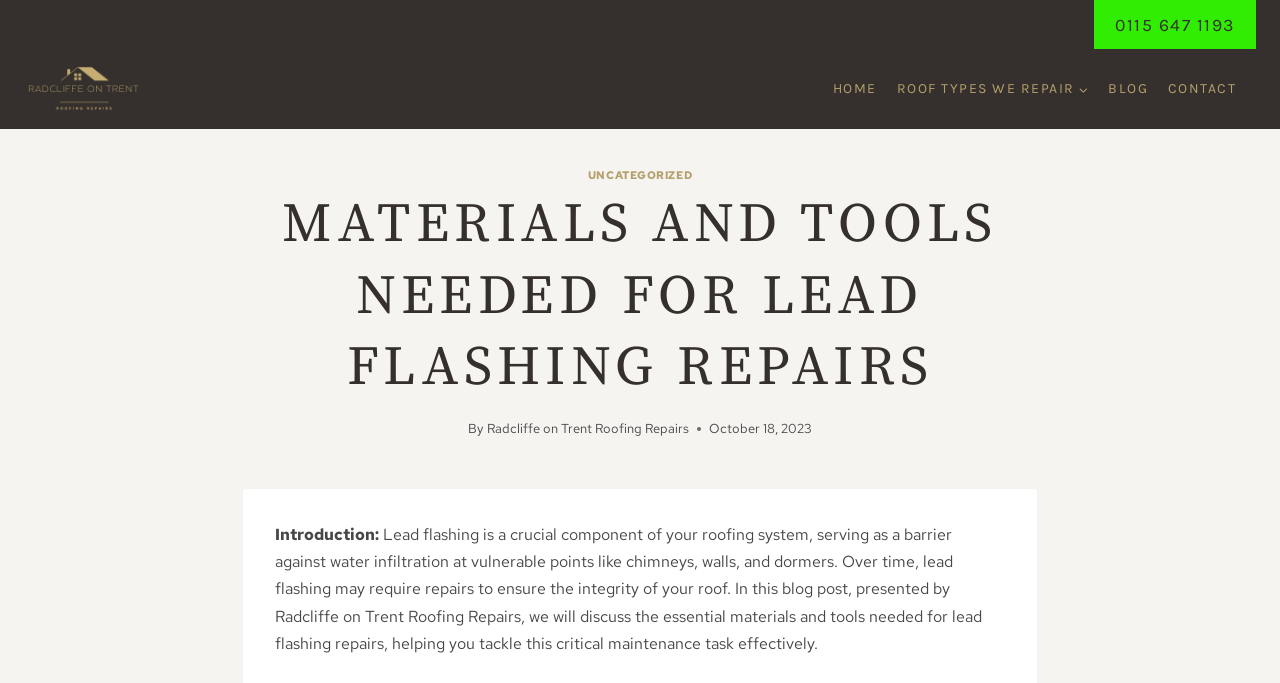Based on the image, please elaborate on the answer to the following question:
What is the phone number to contact?

I found the phone number by looking at the link element with the text '0115 647 1193' which is located at the top of the page.